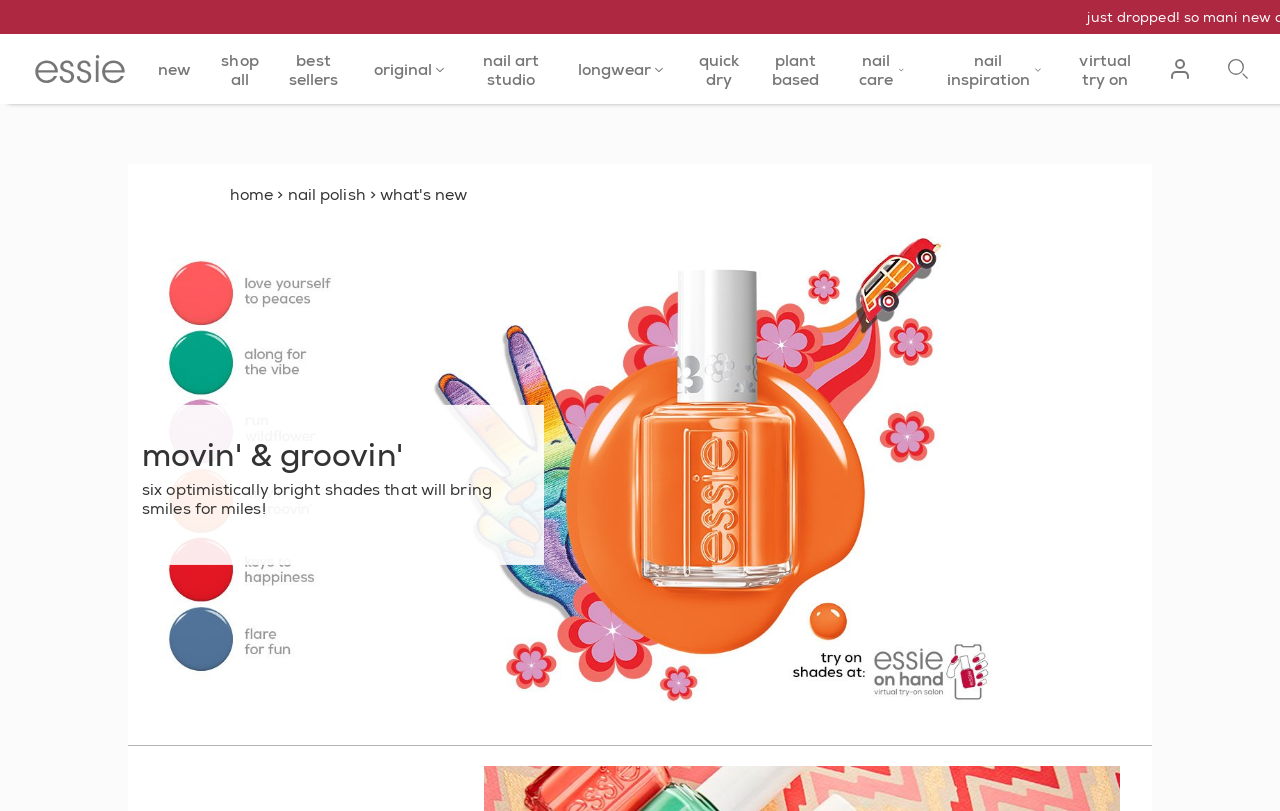What is the purpose of the 'register' button?
Give a comprehensive and detailed explanation for the question.

I inferred the purpose of the 'register' button by its text and its position in the navigation section. It is likely that clicking this button will allow users to create an account or register for something on the website.